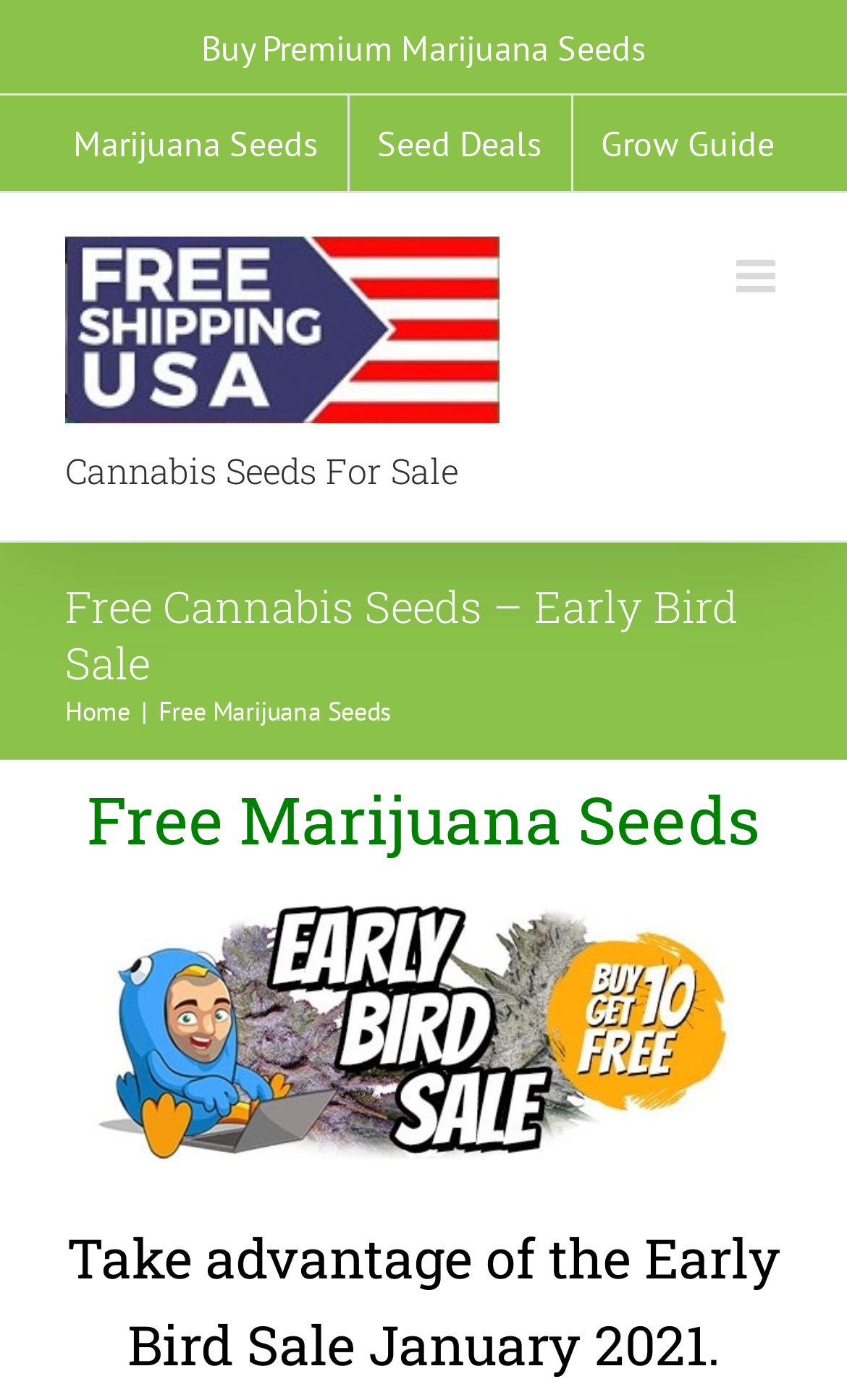Give a one-word or one-phrase response to the question:
What is the benefit of free shipping?

To the USA